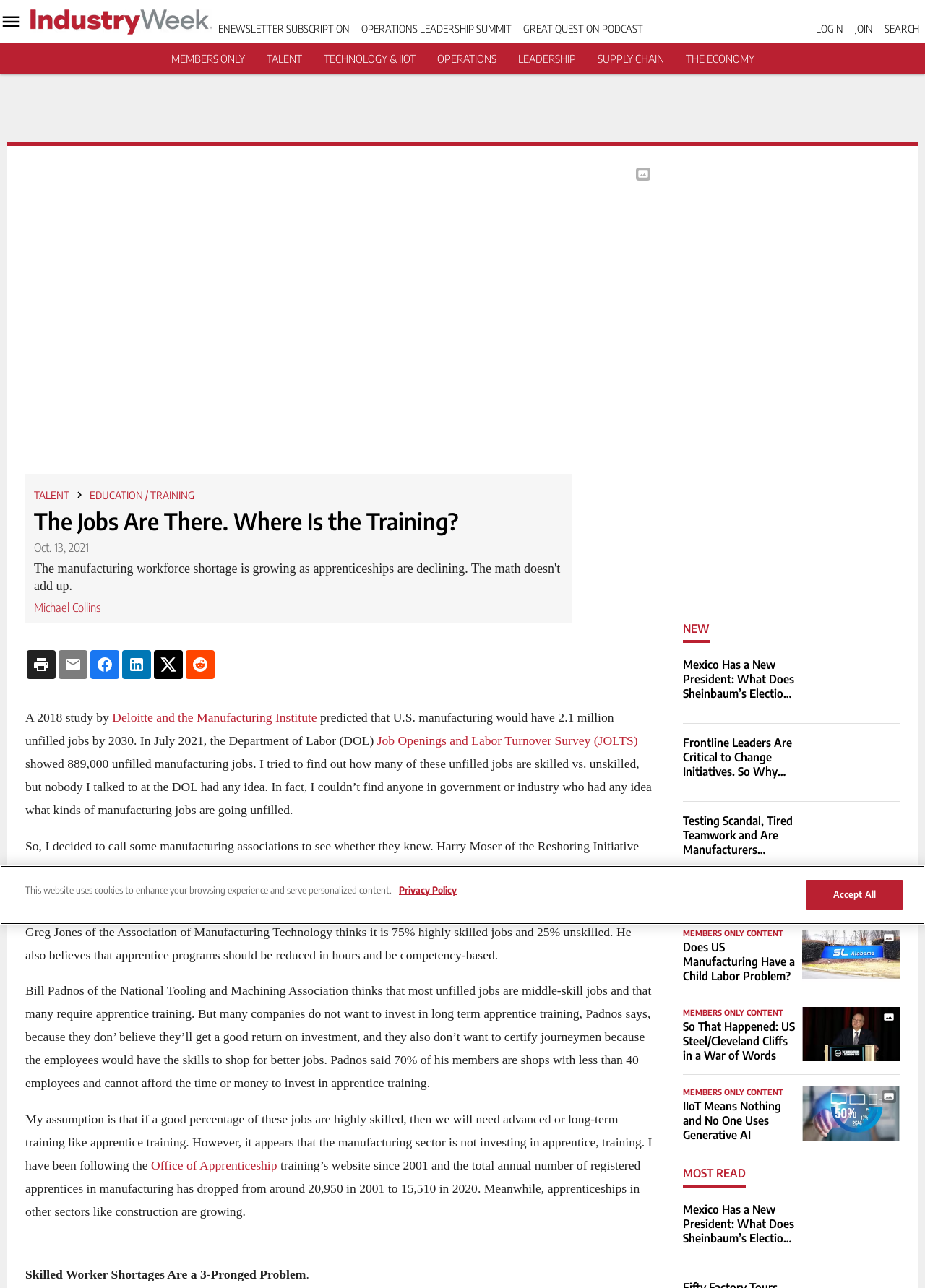Locate the primary heading on the webpage and return its text.

The Jobs Are There. Where Is the Training?